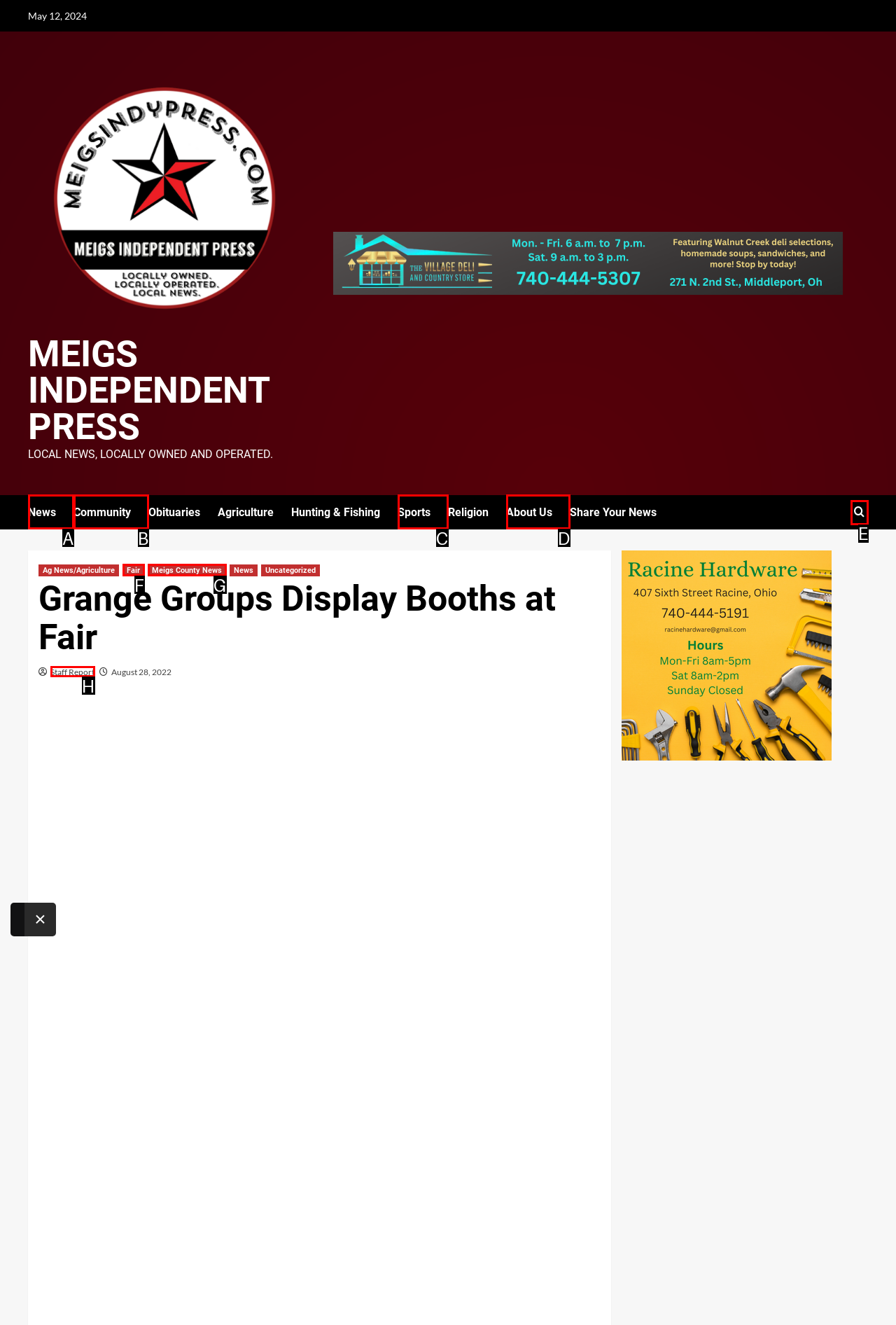Based on the description: About Us, identify the matching lettered UI element.
Answer by indicating the letter from the choices.

D